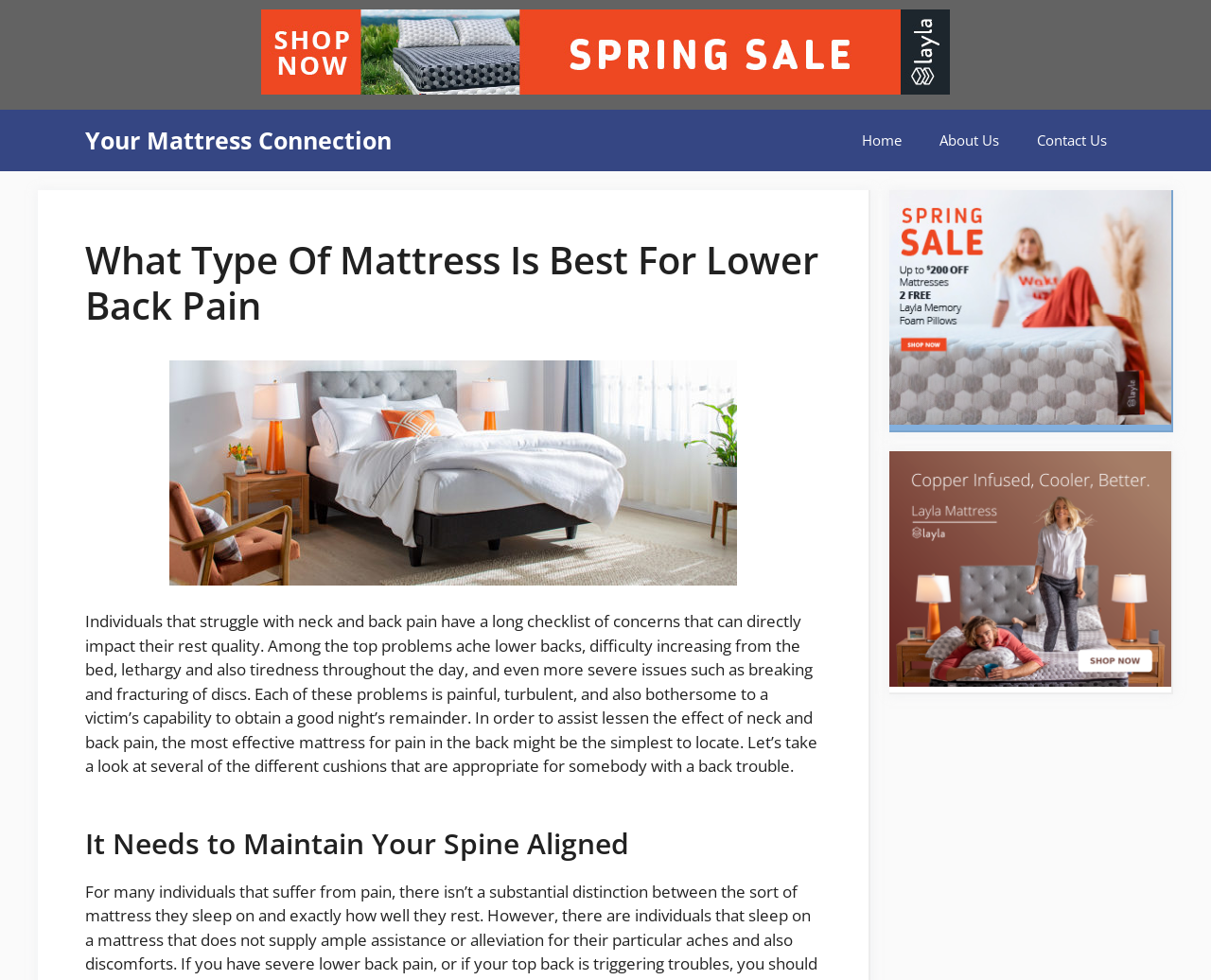Using details from the image, please answer the following question comprehensively:
What is the position of the navigation menu?

Based on the bounding box coordinates of the navigation menu, it is clear that it is located at the top of the webpage, with y1 and y2 values ranging from 0.111 to 0.174.